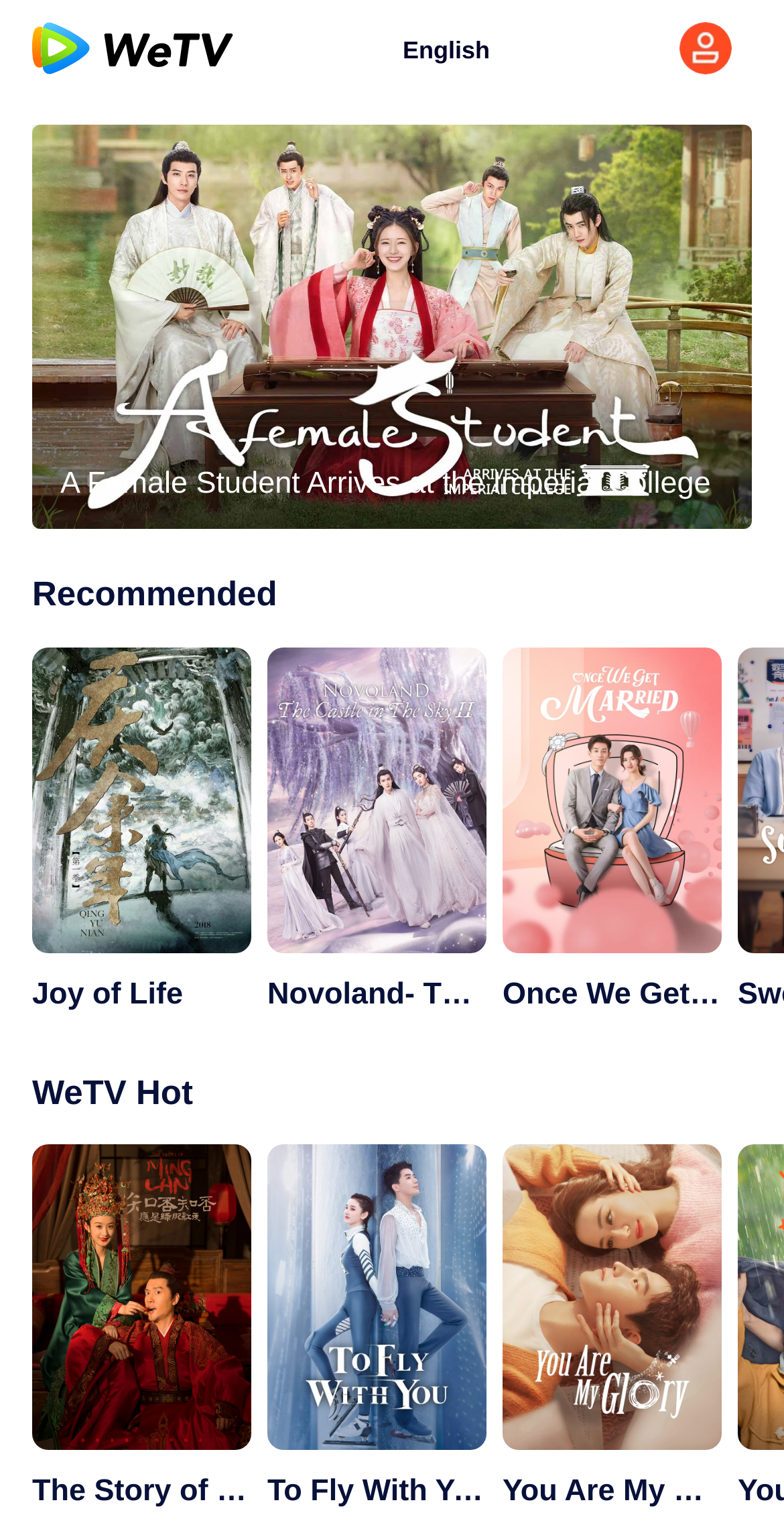How many TV shows are listed under 'WeTV Hot'?
Please provide a single word or phrase as the answer based on the screenshot.

3